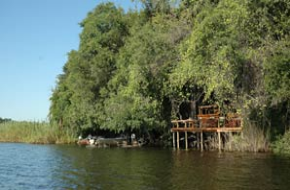What is the purpose of the wooden deck?
From the screenshot, provide a brief answer in one word or phrase.

Cozy retreat